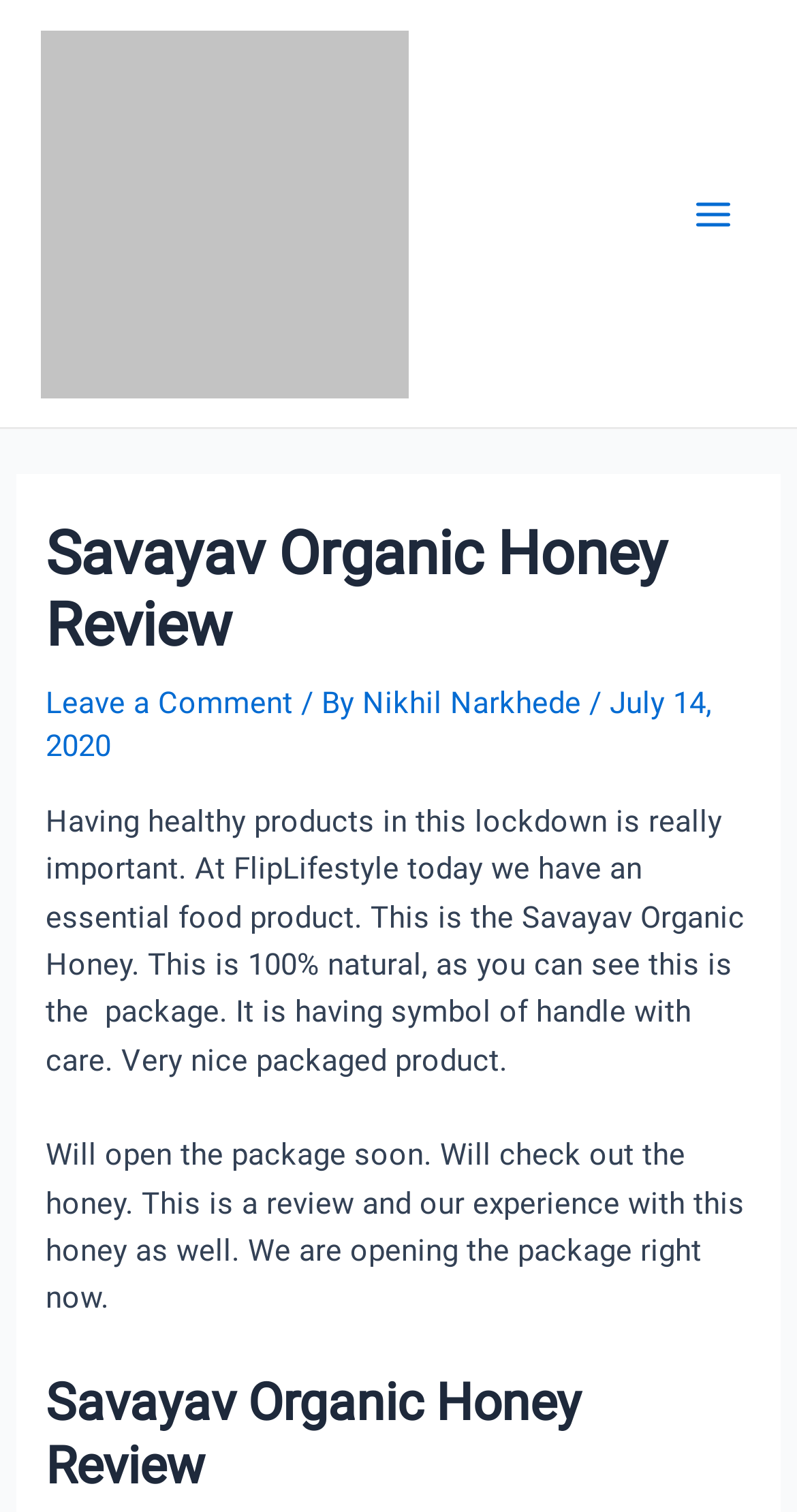What is the headline of the webpage?

Savayav Organic Honey Review